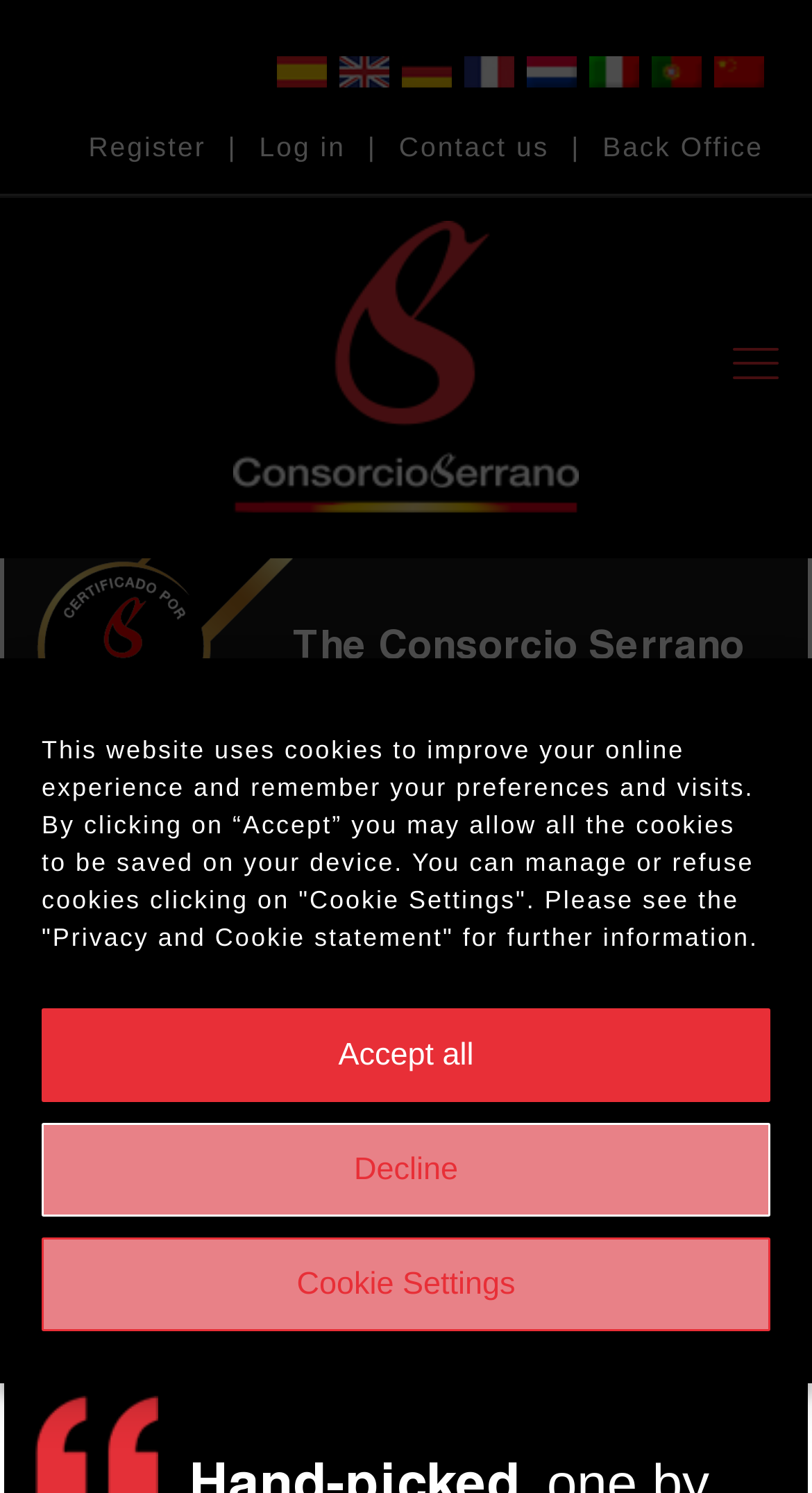Bounding box coordinates are given in the format (top-left x, top-left y, bottom-right x, bottom-right y). All values should be floating point numbers between 0 and 1. Provide the bounding box coordinate for the UI element described as: title="Consorcio del Jamón Serrano Español"

[0.128, 0.147, 0.872, 0.342]